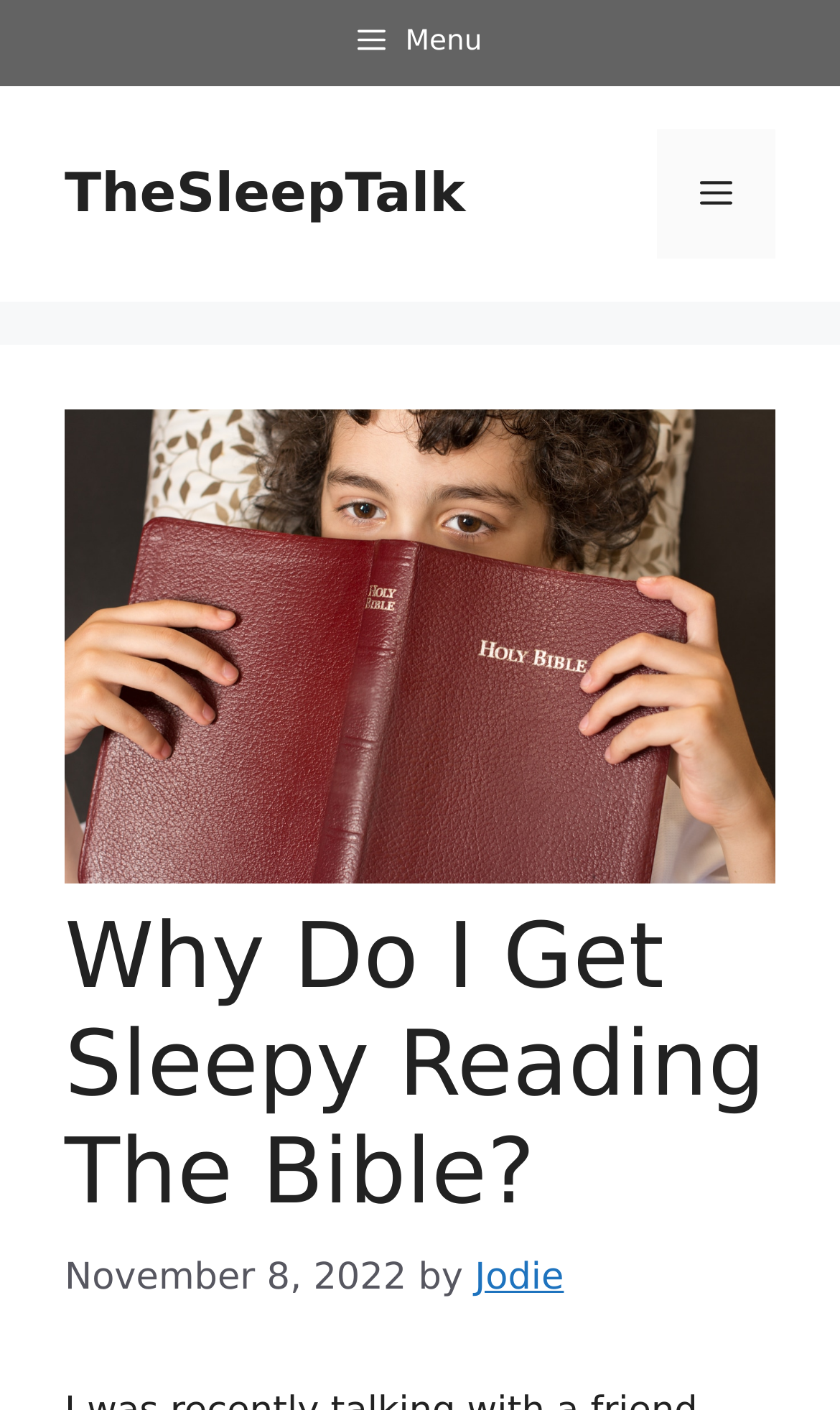Answer the question below using just one word or a short phrase: 
Who is the author of the article?

Jodie